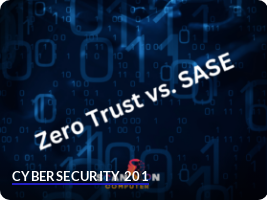Answer this question using a single word or a brief phrase:
What is the subtitle of the image?

CYBERSECURITY 201